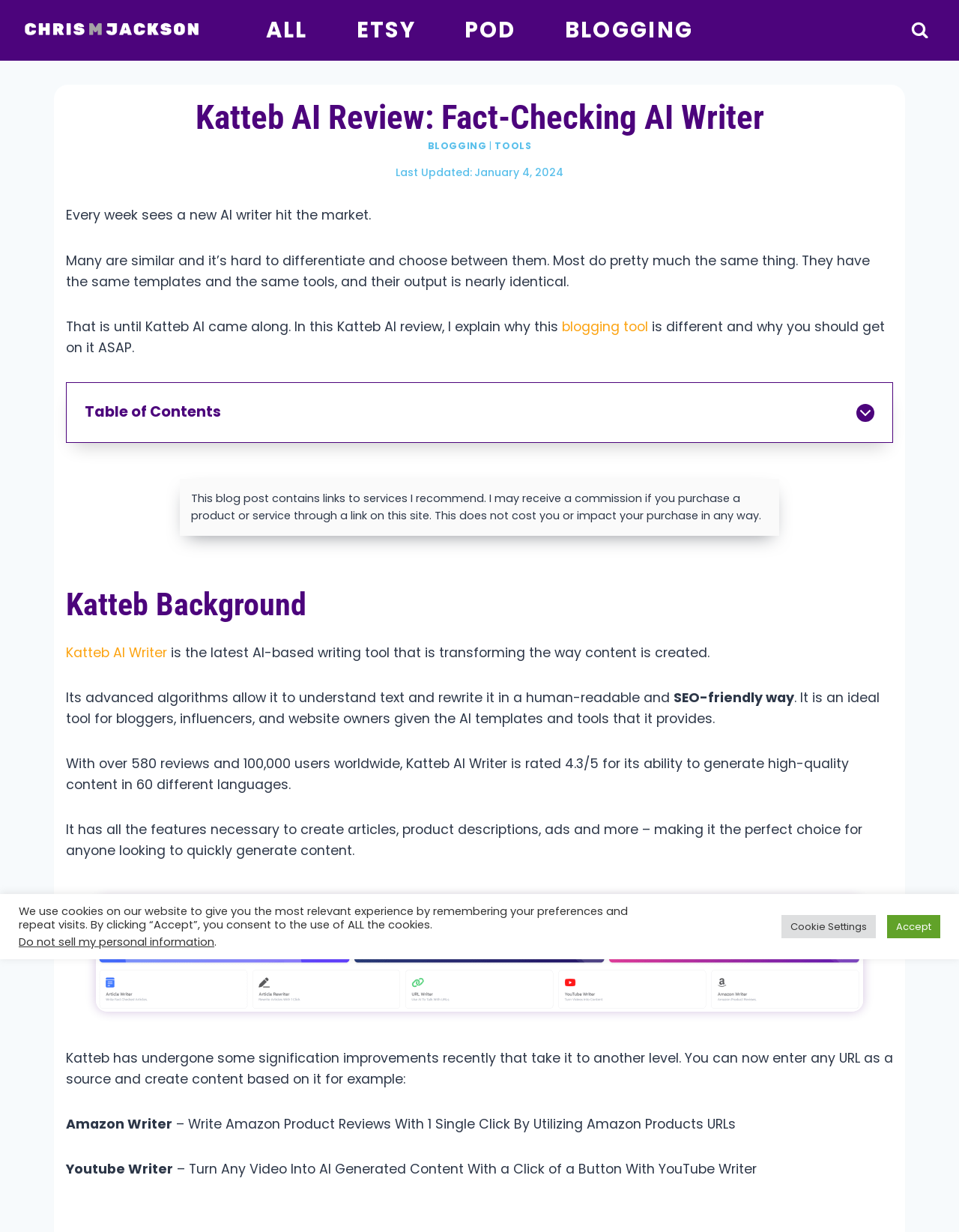From the element description Article Rewriter, predict the bounding box coordinates of the UI element. The coordinates must be specified in the format (top-left x, top-left y, bottom-right x, bottom-right y) and should be within the 0 to 1 range.

[0.12, 0.54, 0.237, 0.557]